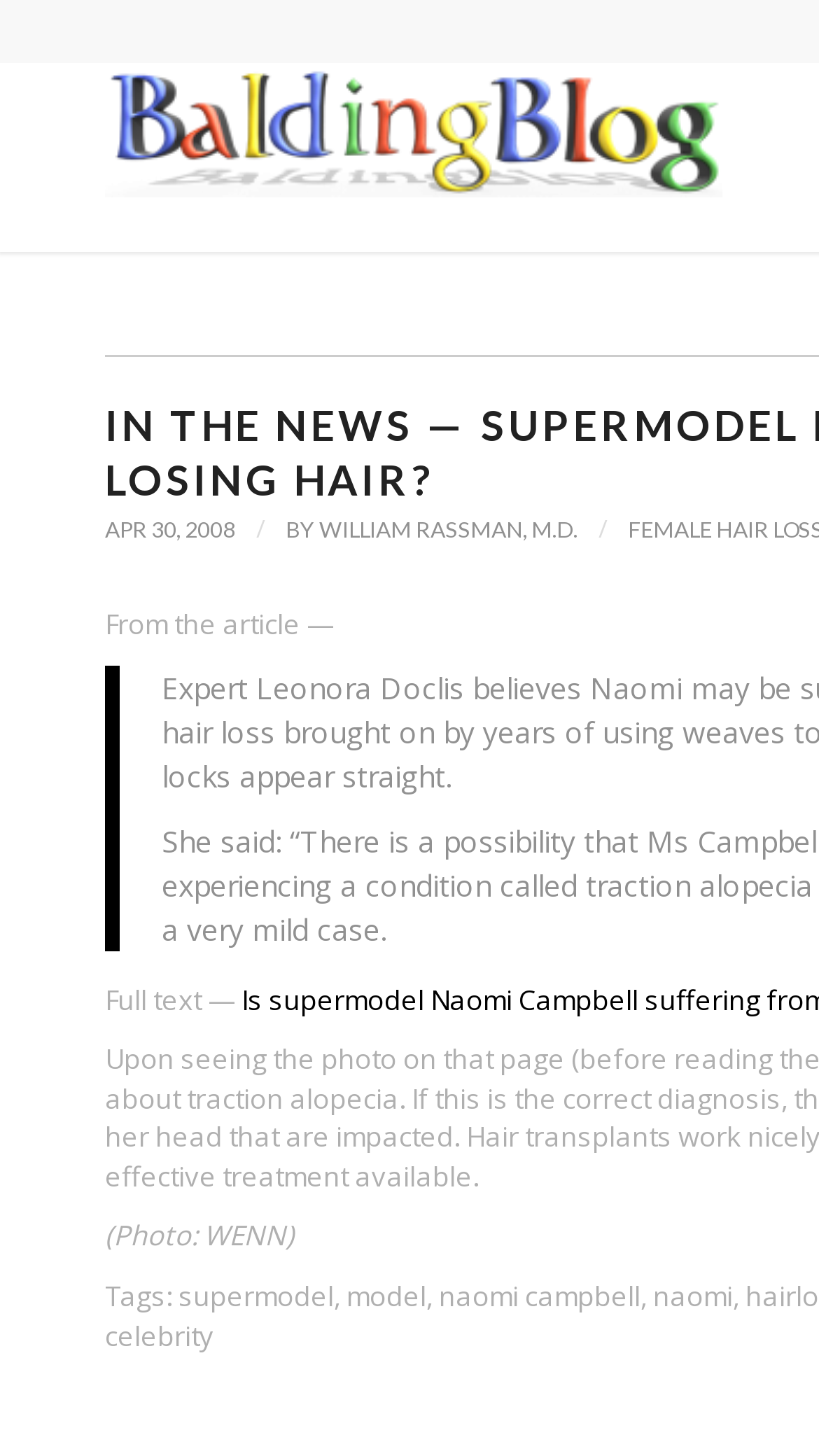Give the bounding box coordinates for the element described as: "alt="WRassman,M.D. BaldingBlog"".

[0.128, 0.043, 0.897, 0.173]